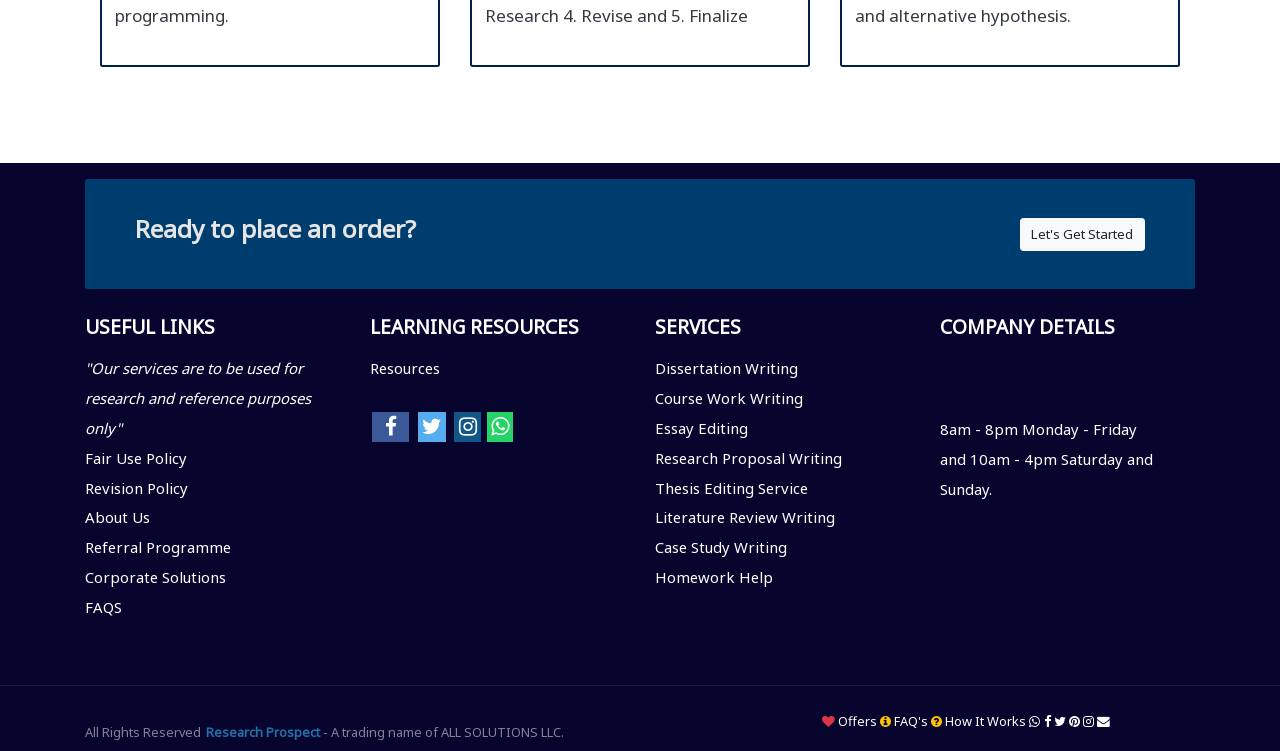Determine the bounding box coordinates for the clickable element required to fulfill the instruction: "Learn about 'Dissertation Writing'". Provide the coordinates as four float numbers between 0 and 1, i.e., [left, top, right, bottom].

[0.512, 0.477, 0.623, 0.504]